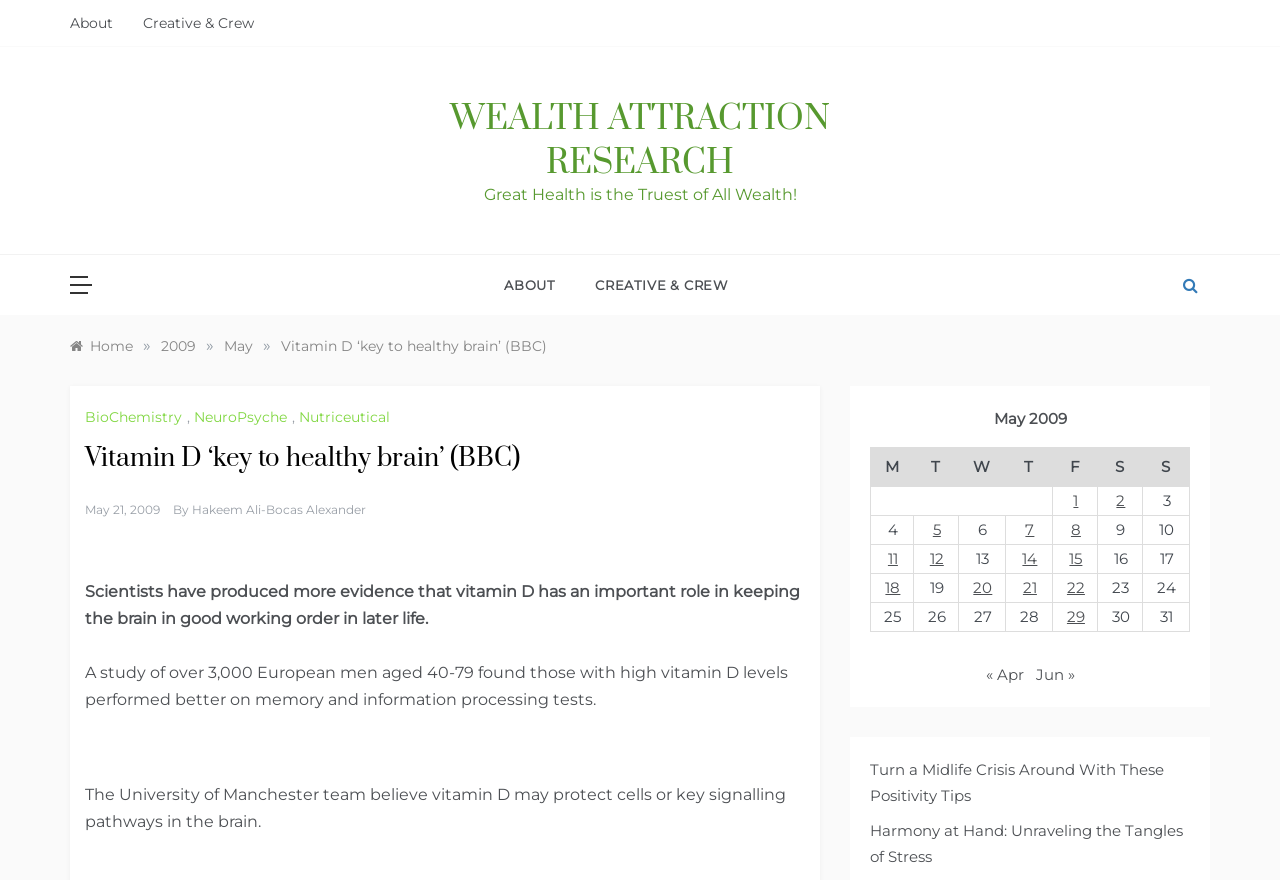Could you locate the bounding box coordinates for the section that should be clicked to accomplish this task: "Click on the 'Posts published on May 21, 2009' link".

[0.15, 0.57, 0.286, 0.587]